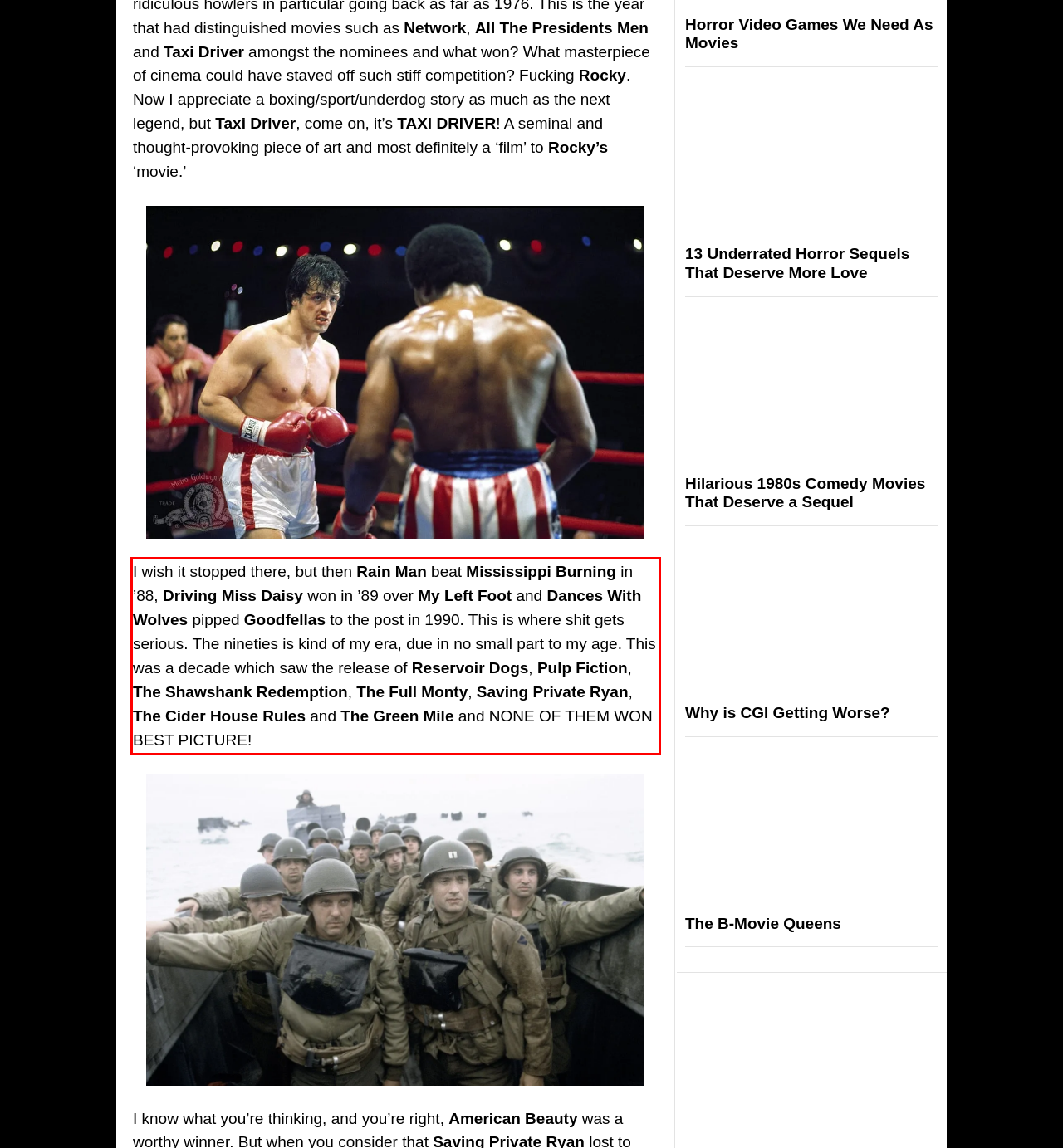Using the provided screenshot, read and generate the text content within the red-bordered area.

I wish it stopped there, but then Rain Man beat Mississippi Burning in ’88, Driving Miss Daisy won in ’89 over My Left Foot and Dances With Wolves pipped Goodfellas to the post in 1990. This is where shit gets serious. The nineties is kind of my era, due in no small part to my age. This was a decade which saw the release of Reservoir Dogs, Pulp Fiction, The Shawshank Redemption, The Full Monty, Saving Private Ryan, The Cider House Rules and The Green Mile and NONE OF THEM WON BEST PICTURE!